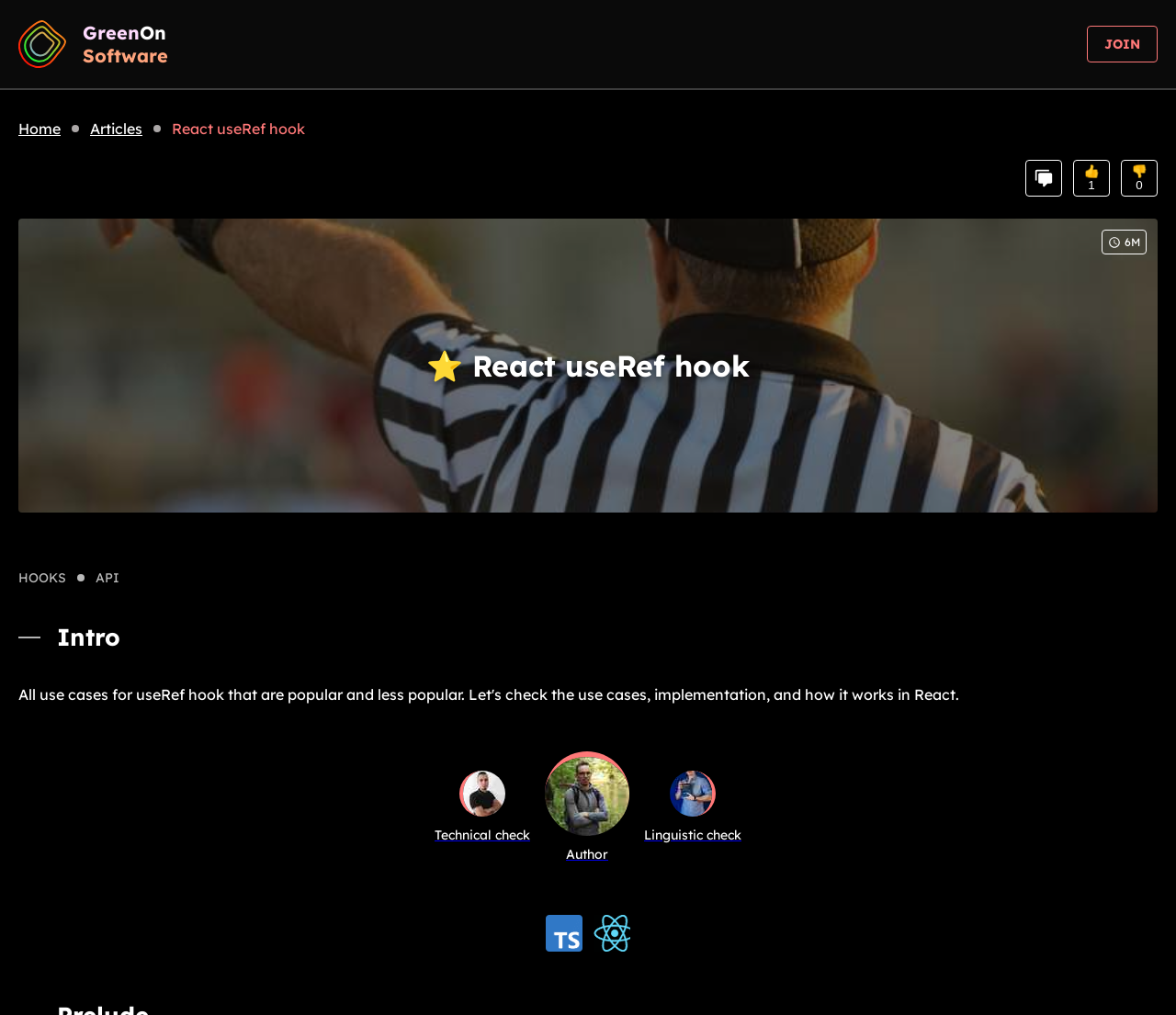Please look at the image and answer the question with a detailed explanation: How many authors are mentioned in the article?

There are two authors mentioned in the article, which are 'Kacper Woźniak' and 'Adrian Połubiński'. They are mentioned in the link elements with the text 'Kacper Woźniak Technical check' and 'Adrian Połubiński Author' respectively.